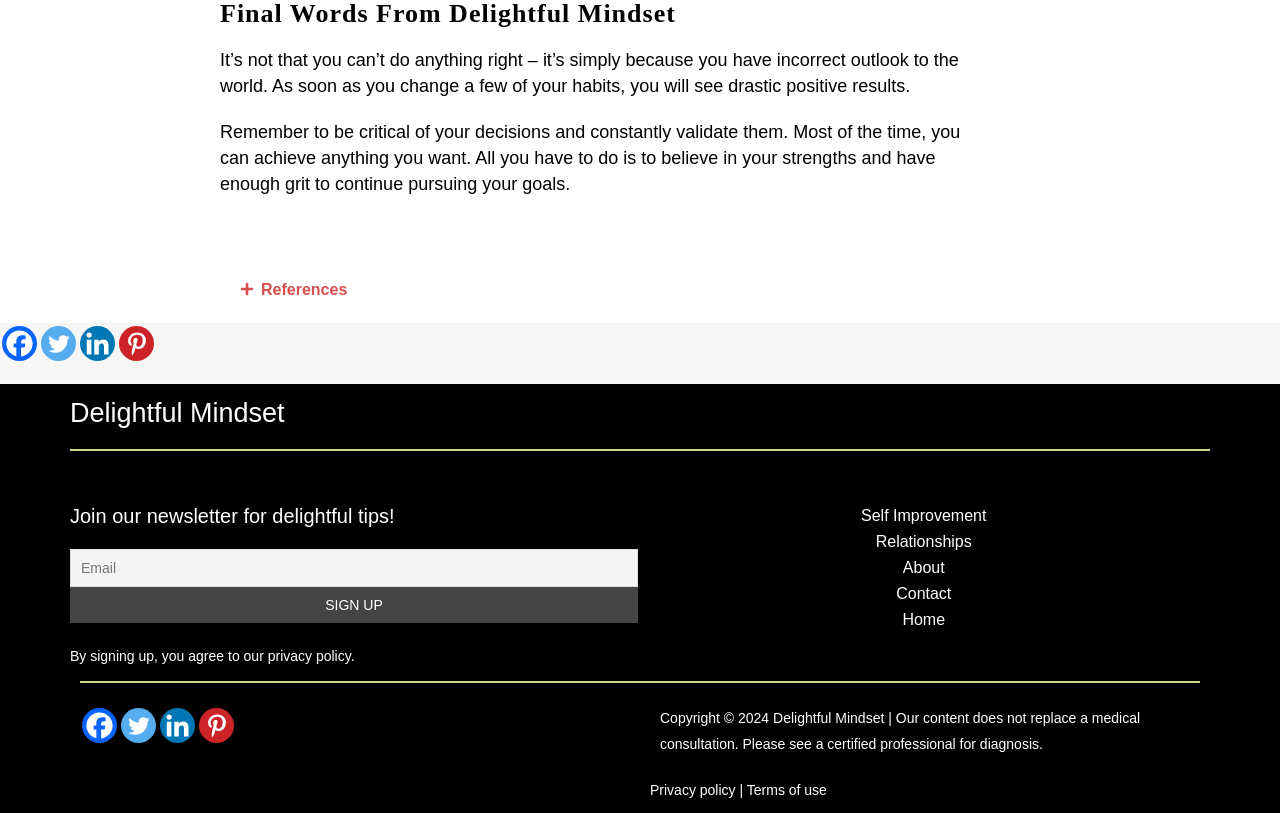Please determine the bounding box coordinates for the UI element described as: "Privacy policy".

[0.508, 0.962, 0.575, 0.982]